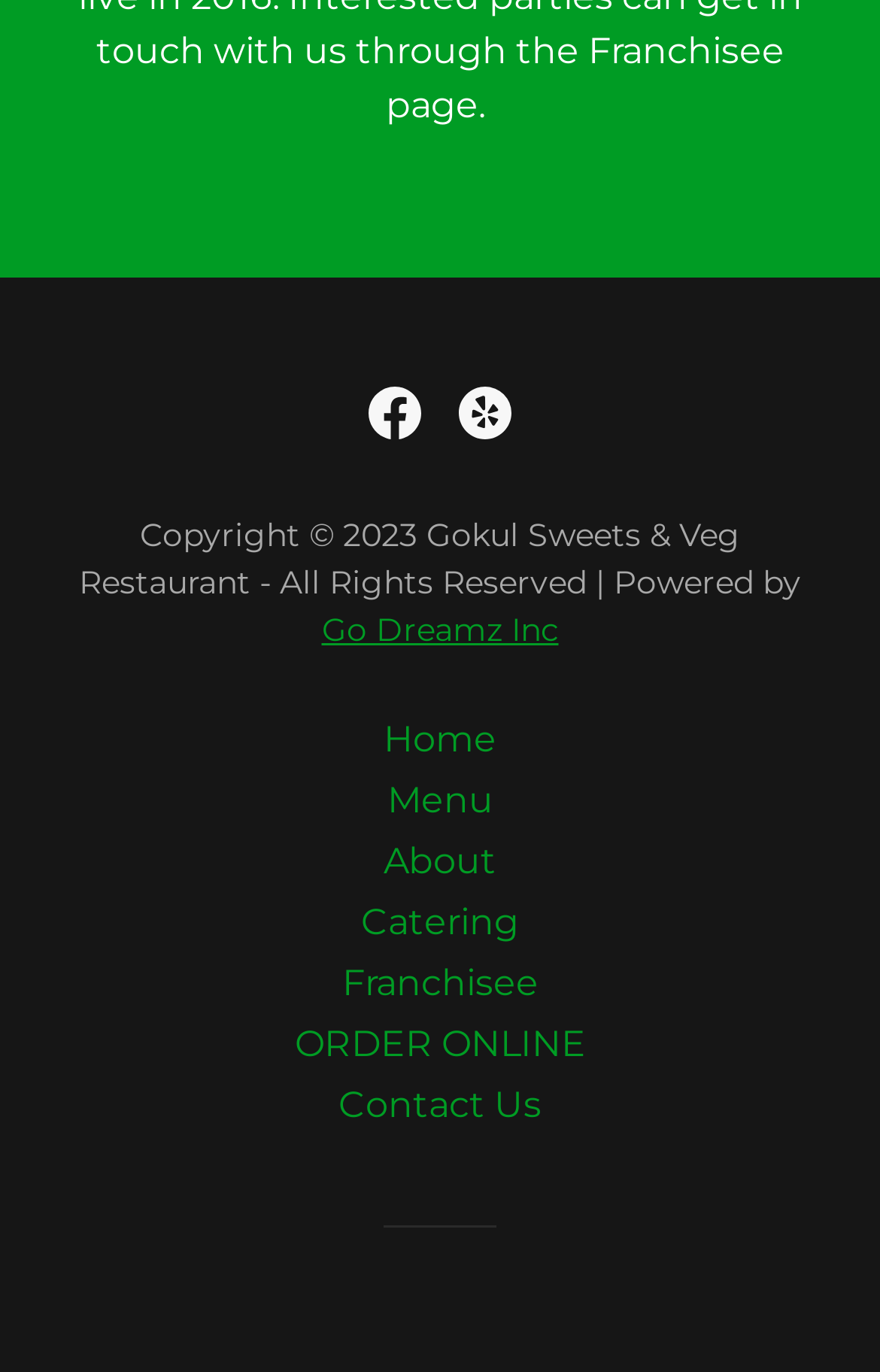What is the last menu item listed?
Please provide a comprehensive and detailed answer to the question.

The menu items are listed vertically on the page, and the last item listed is 'Contact Us', which is a link.